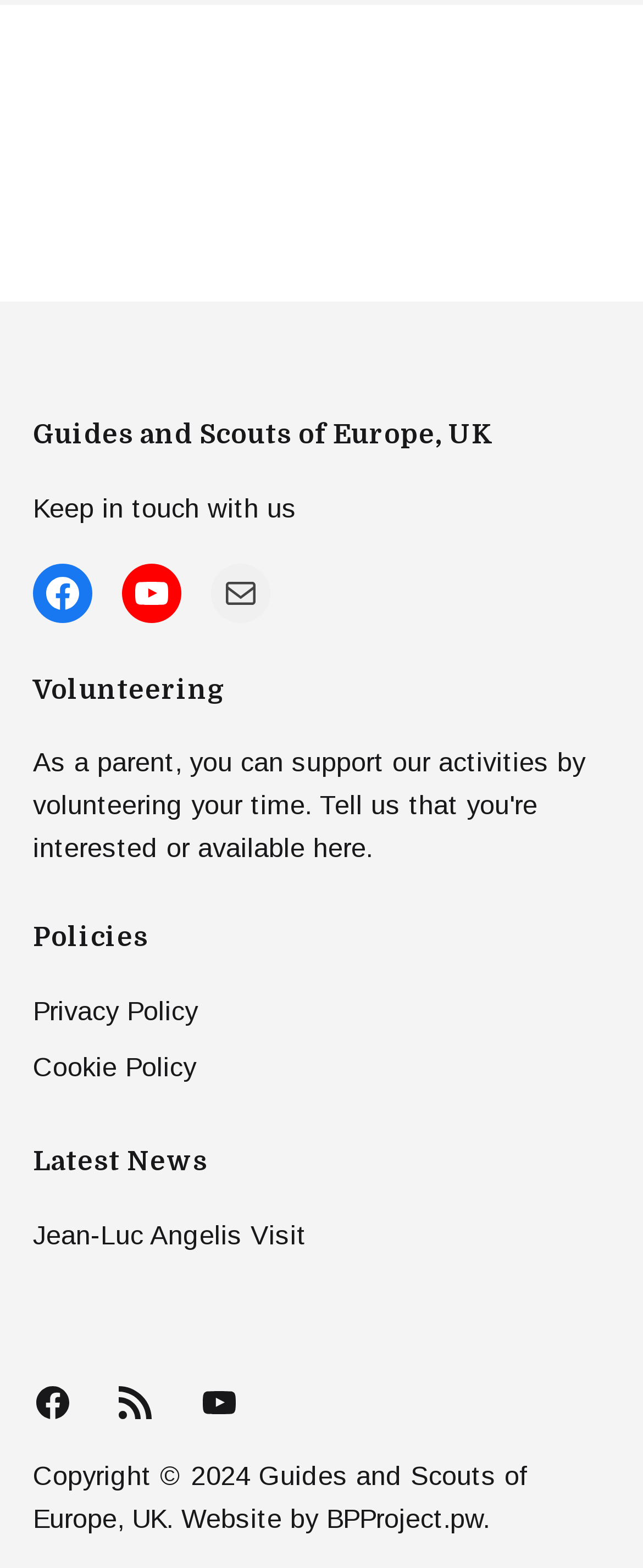Locate the bounding box of the UI element described in the following text: "Facebook".

[0.051, 0.359, 0.144, 0.397]